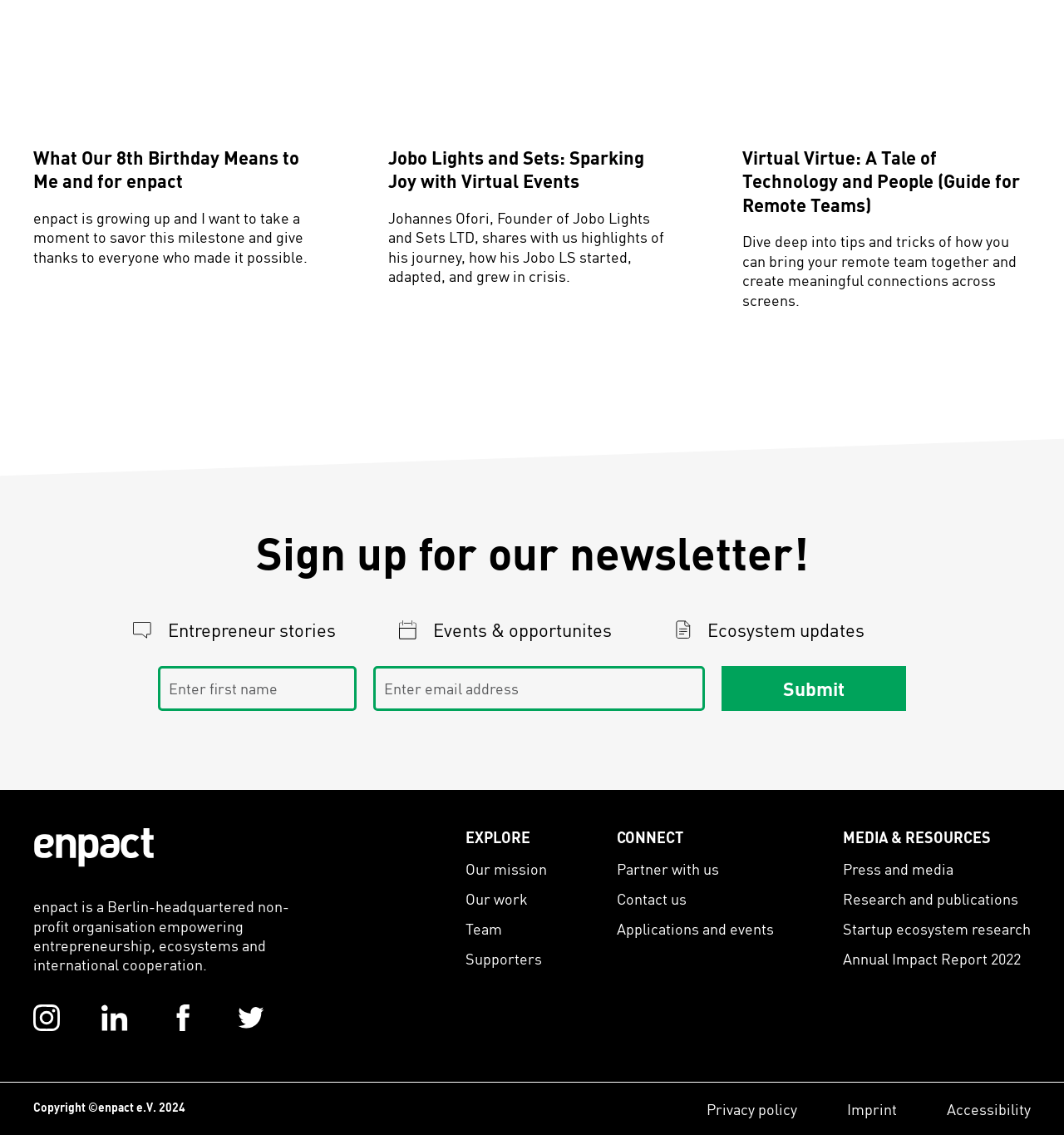Find and specify the bounding box coordinates that correspond to the clickable region for the instruction: "Sign up for the newsletter".

[0.031, 0.462, 0.969, 0.513]